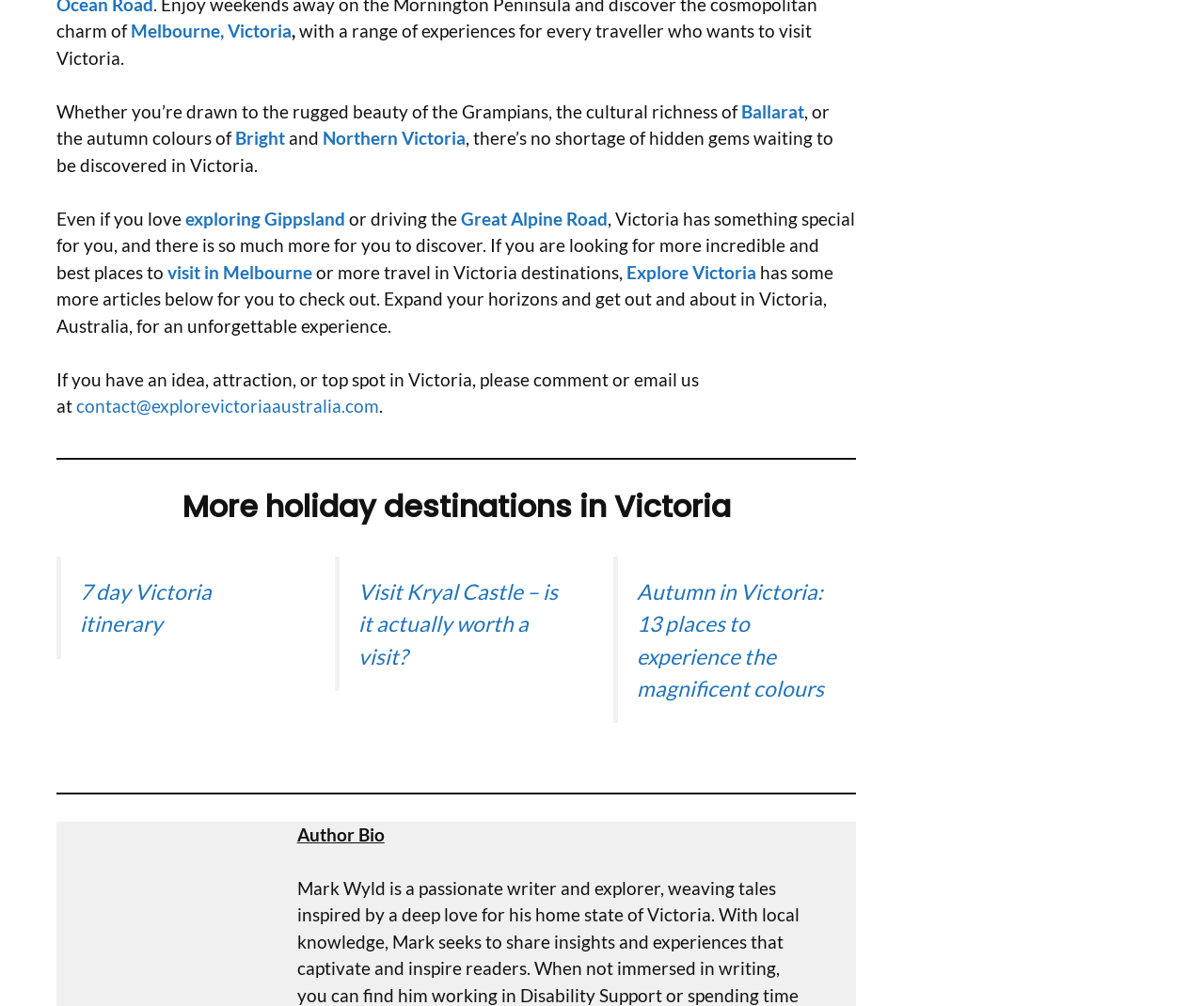Utilize the information from the image to answer the question in detail:
What is the name of the city mentioned in the first link?

The first link on the webpage is 'Melbourne, Victoria', which suggests that the city mentioned is Melbourne.